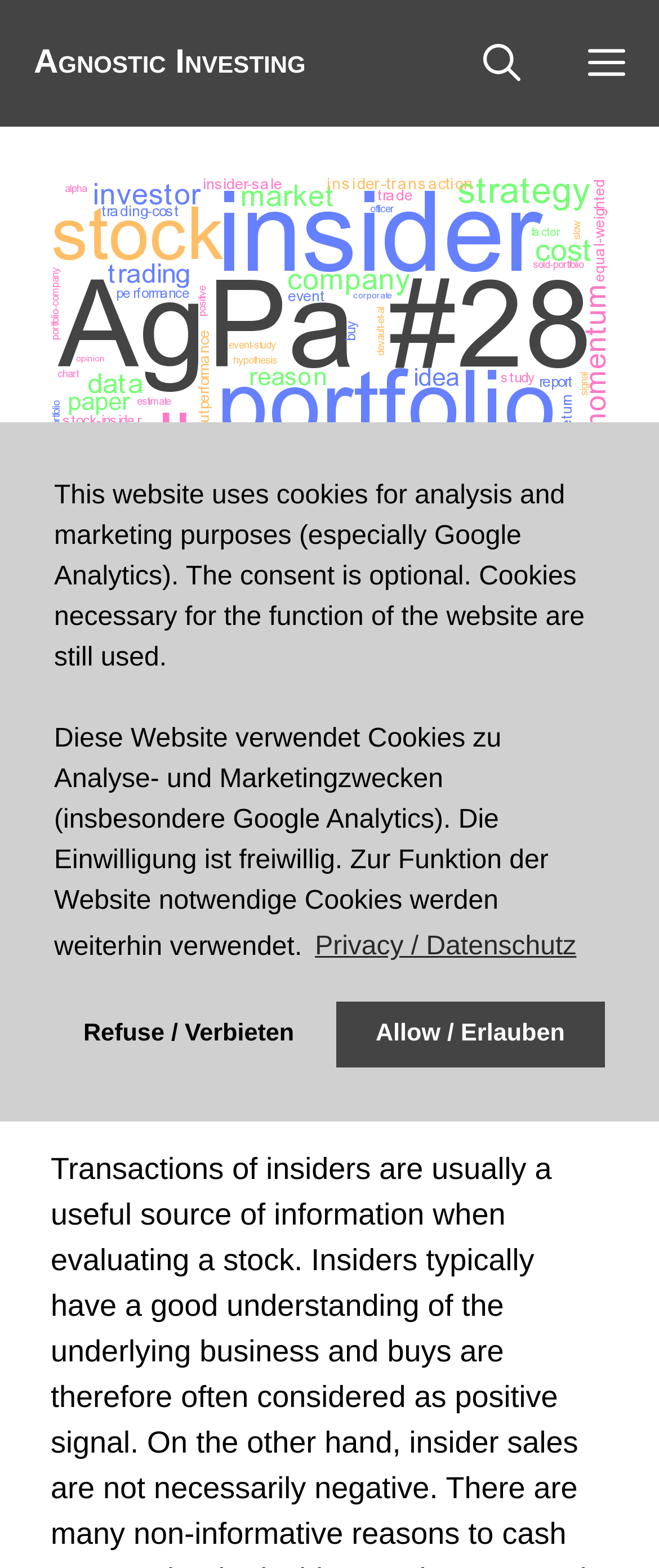Determine the title of the webpage and give its text content.

AgPa #28: “Not Selling” of Insiders